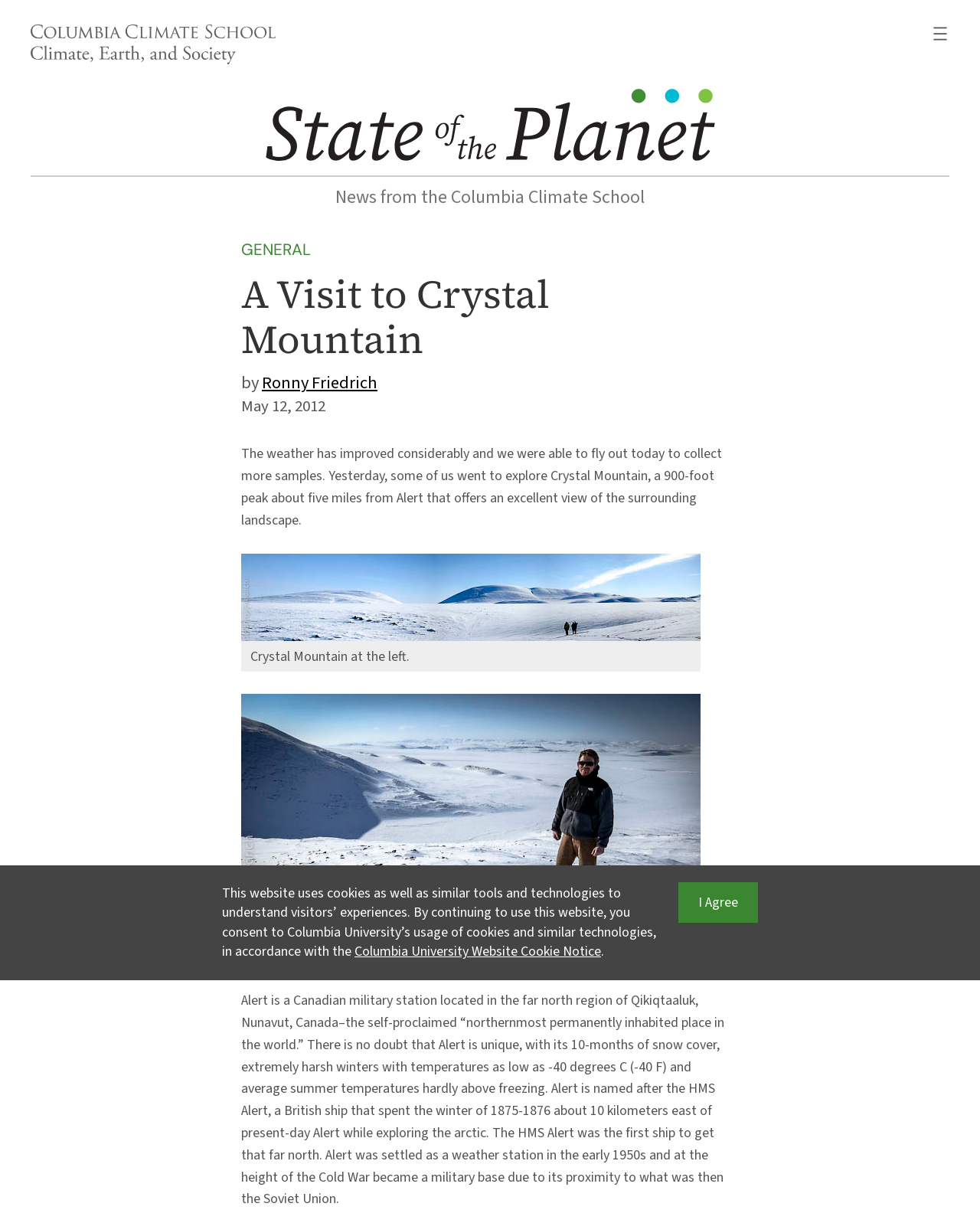What is the name of the mountain mentioned in the article?
Kindly give a detailed and elaborate answer to the question.

The article mentions that some of the team members went to explore Crystal Mountain, a 900-foot peak about five miles from Alert, which offers an excellent view of the surrounding landscape.